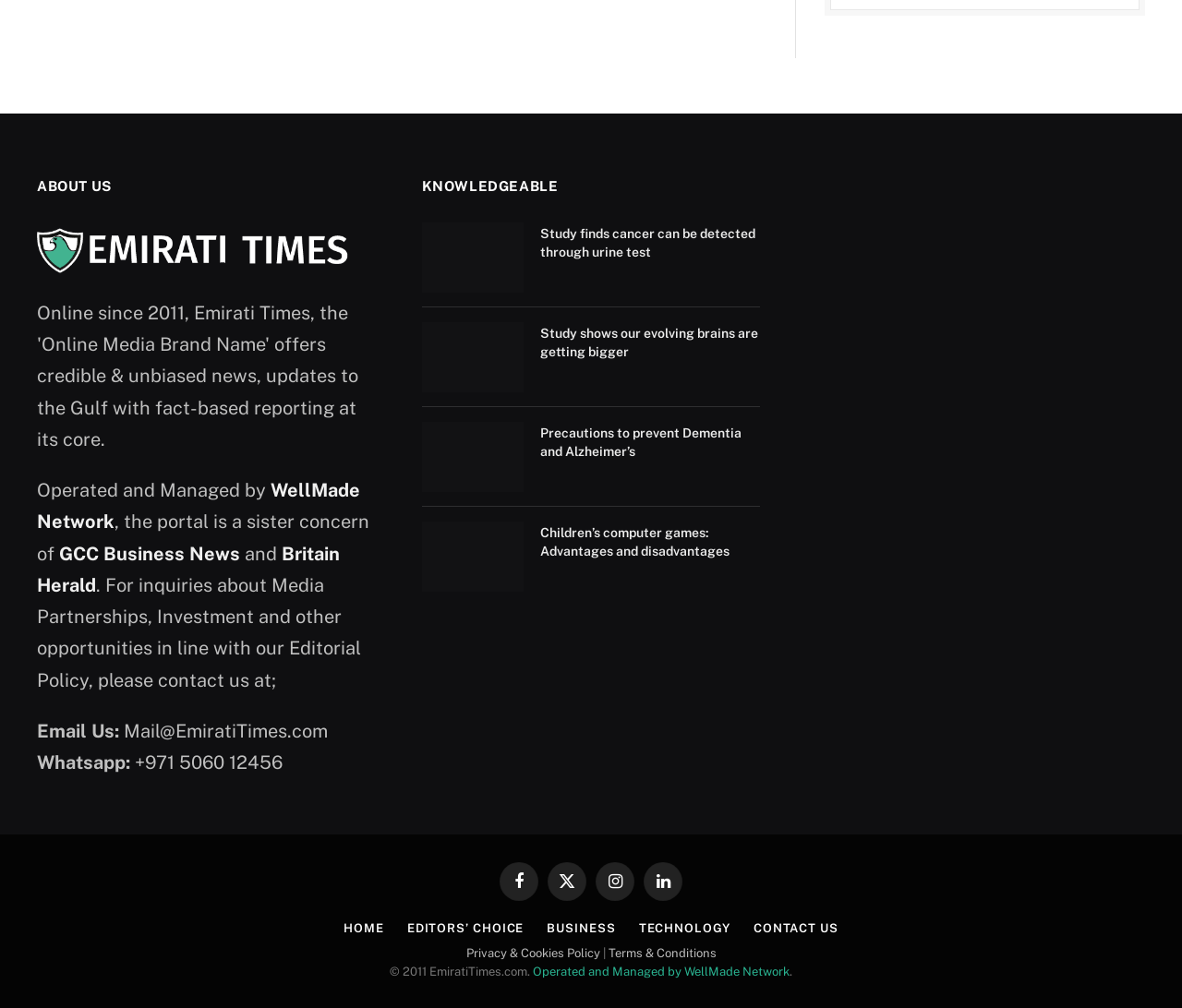Reply to the question with a single word or phrase:
How many main sections are present in the webpage?

2